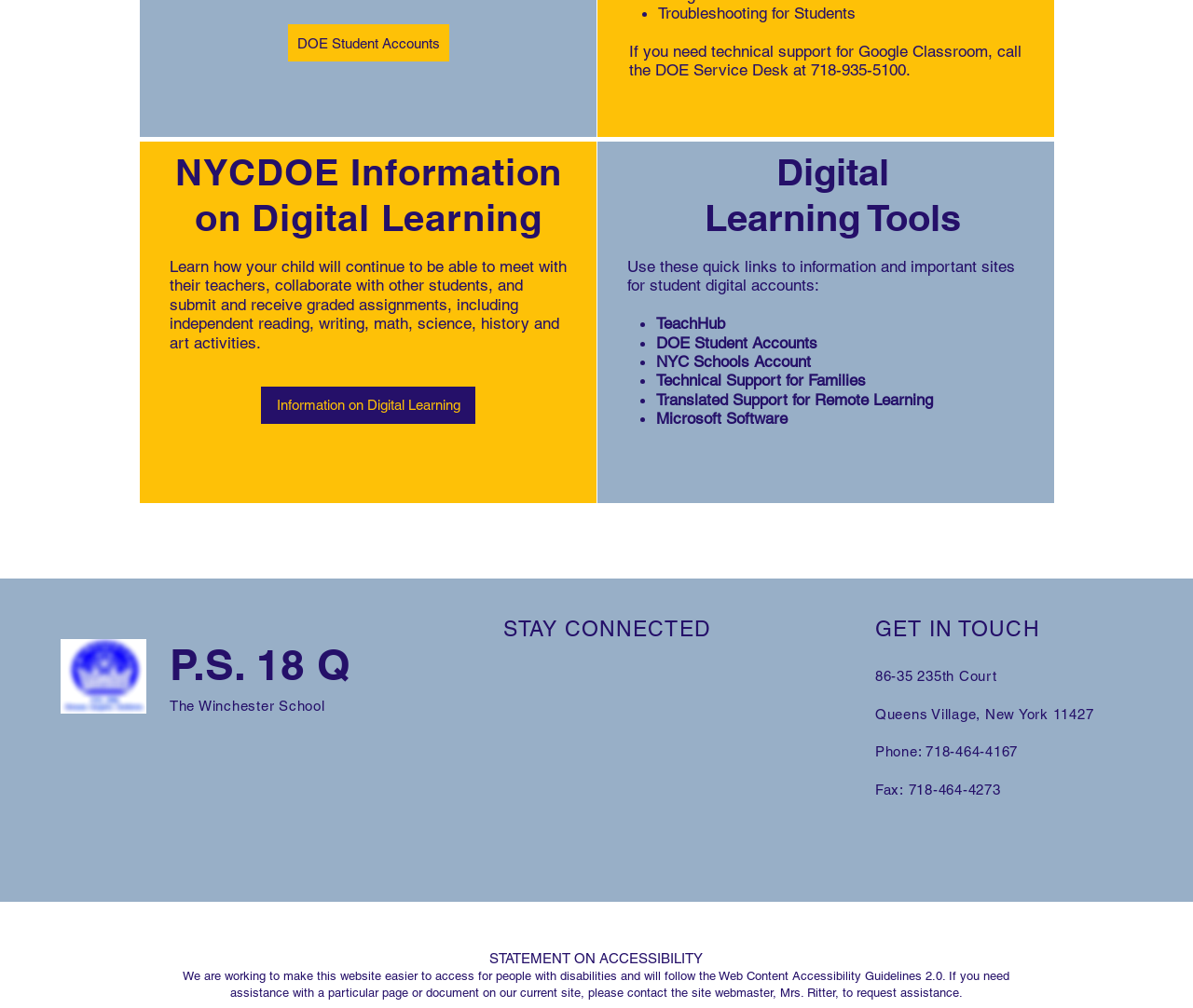Determine the bounding box coordinates for the area that should be clicked to carry out the following instruction: "Visit P.S. 18 Q website".

[0.142, 0.634, 0.294, 0.684]